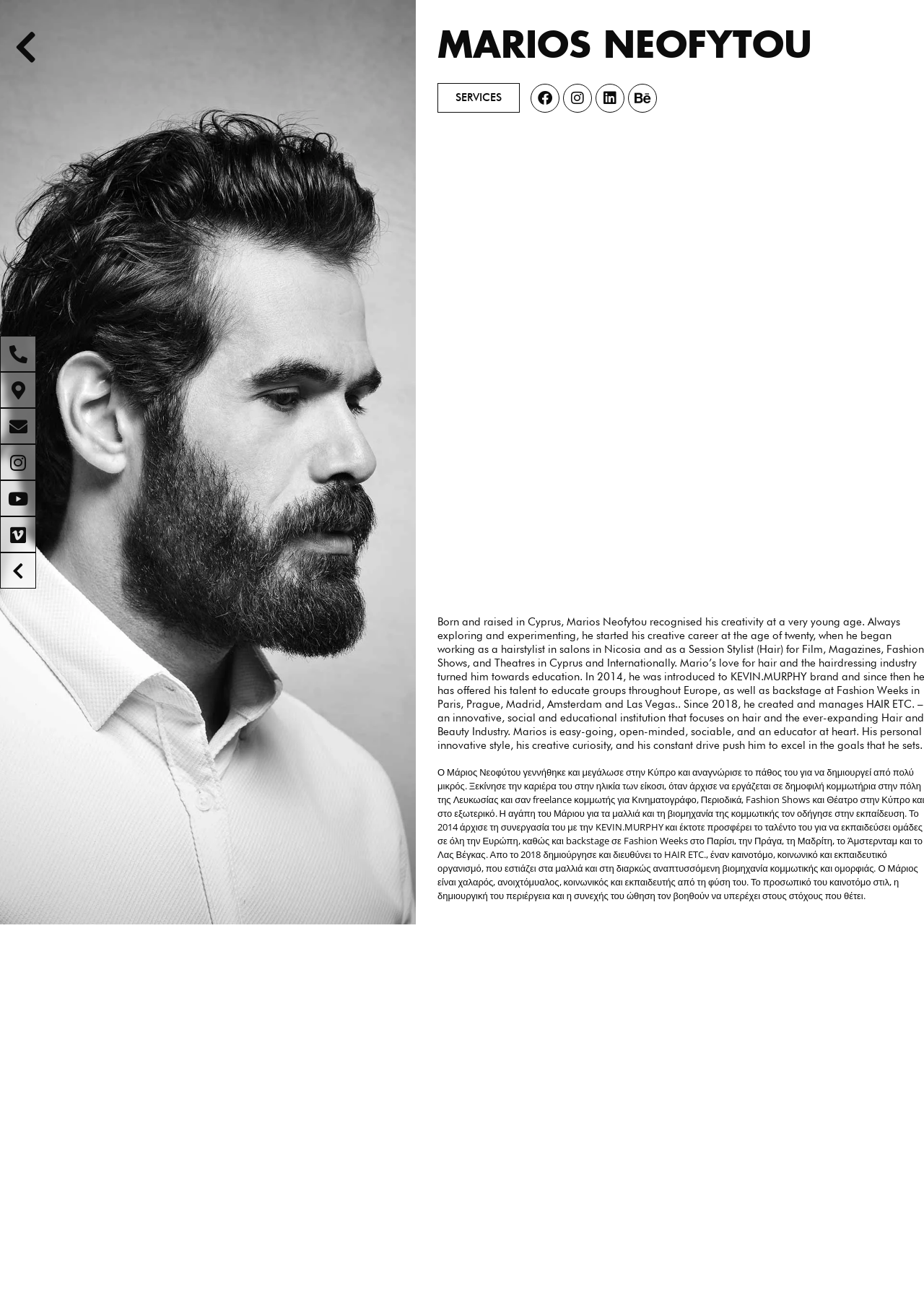Please specify the bounding box coordinates of the clickable region necessary for completing the following instruction: "View Instagram profile". The coordinates must consist of four float numbers between 0 and 1, i.e., [left, top, right, bottom].

[0.609, 0.065, 0.641, 0.087]